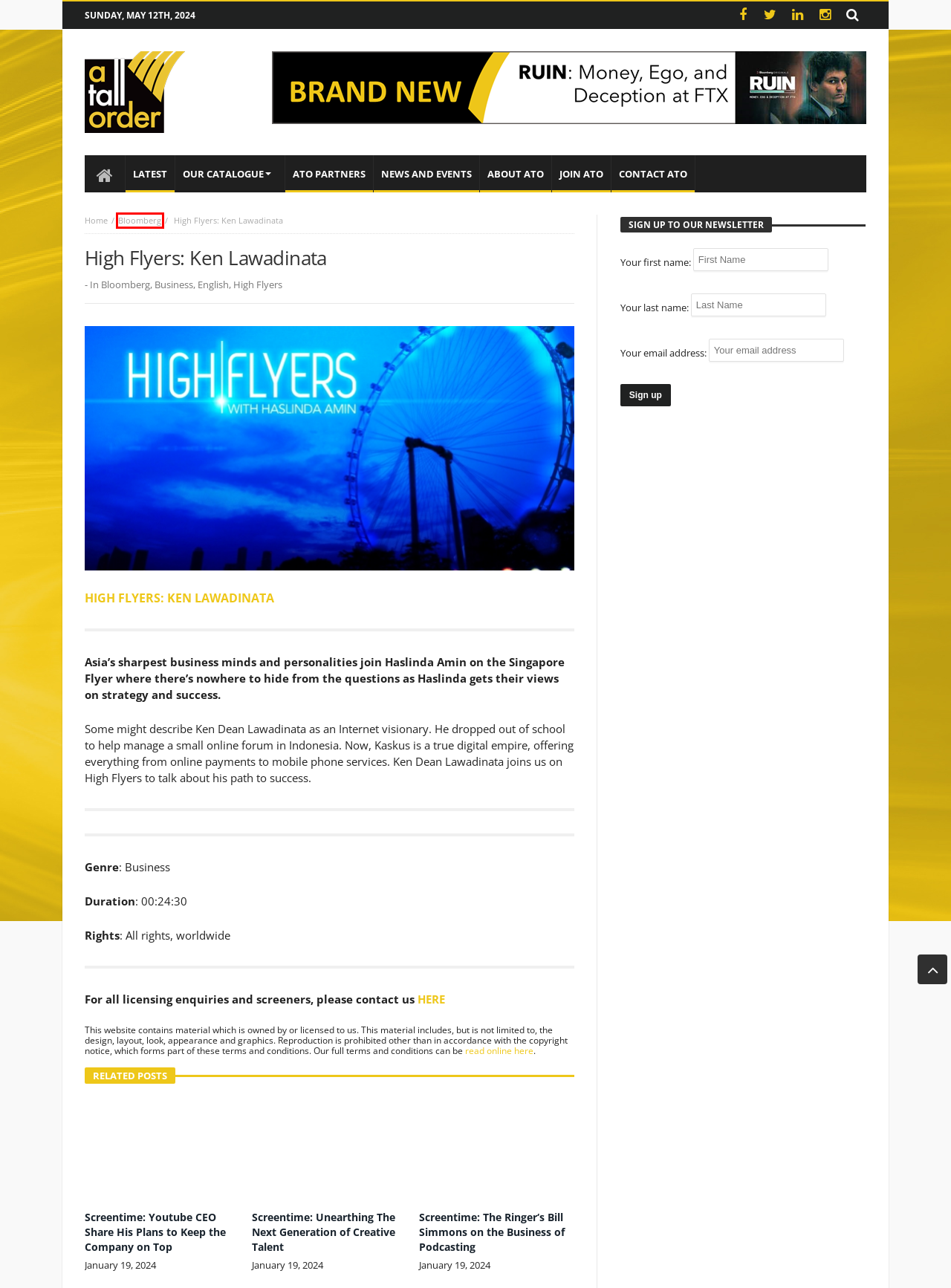You have a screenshot of a webpage with a red rectangle bounding box around an element. Identify the best matching webpage description for the new page that appears after clicking the element in the bounding box. The descriptions are:
A. Screentime: The Ringer‘s Bill Simmons on the Business of Podcasting - A Tall Order
B. Partners - A Tall Order
C. English Archives - A Tall Order
D. News and events Archives - A Tall Order
E. Bloomberg Archives - A Tall Order
F. About ATO - A Tall Order
G. High Flyers Archives - A Tall Order
H. Business Archives - A Tall Order

E